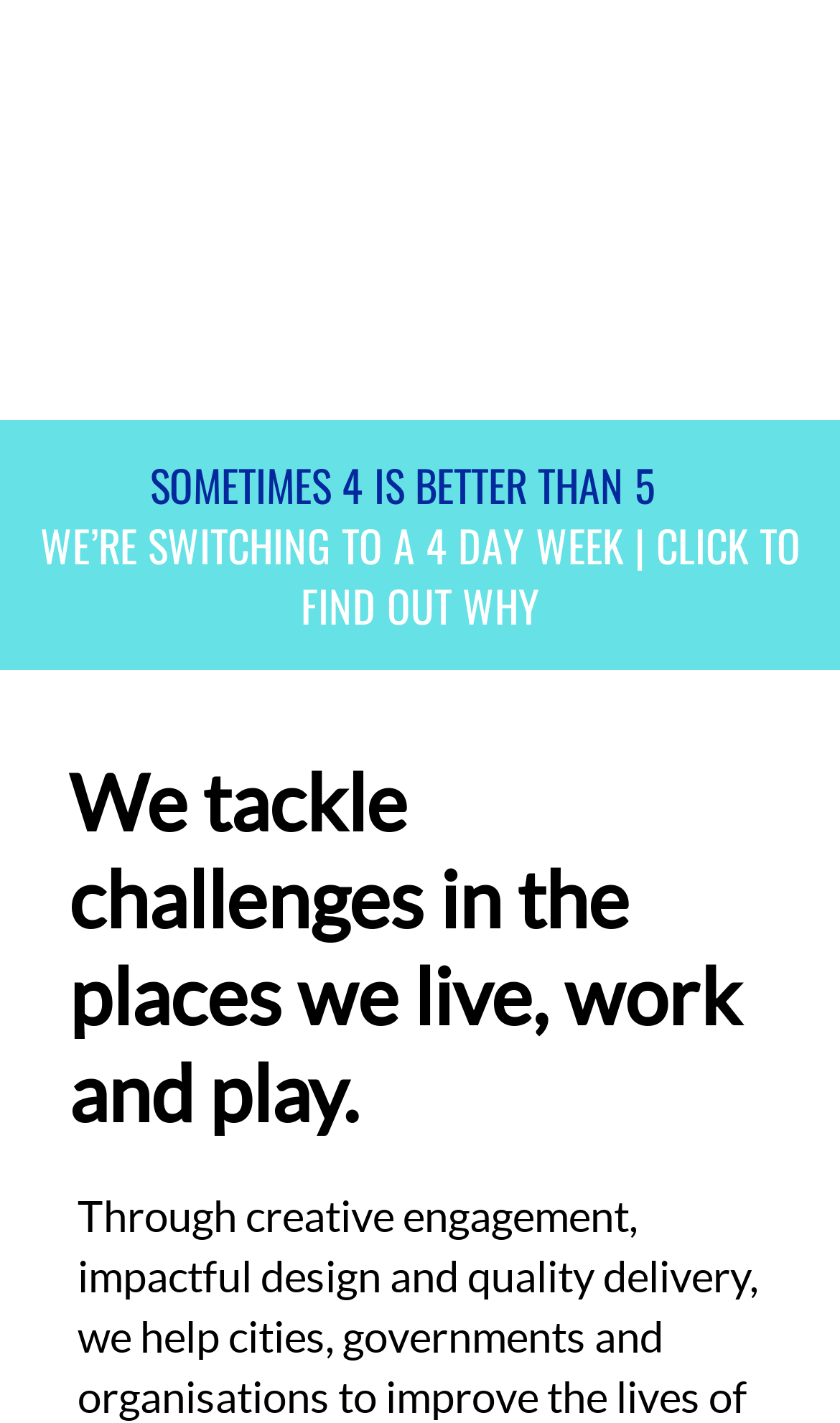Please answer the following question using a single word or phrase: What is the background color of the webpage?

Not specified